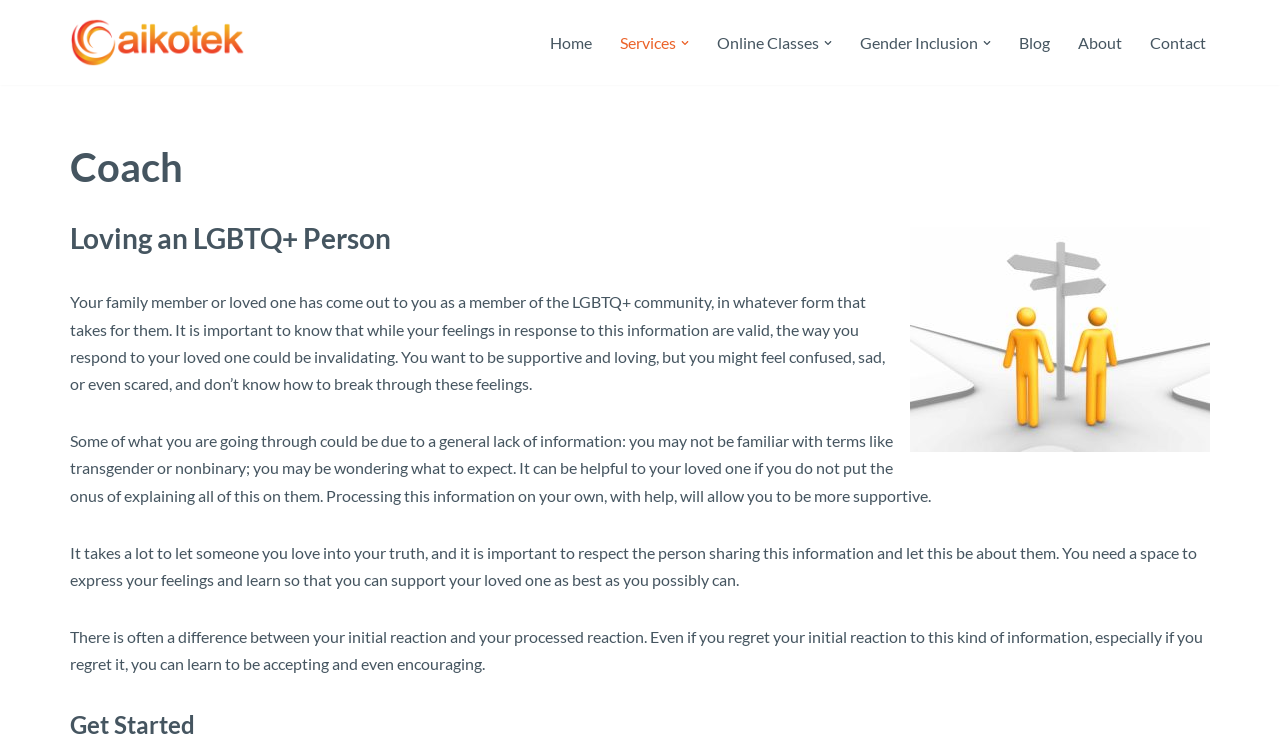Please provide the bounding box coordinate of the region that matches the element description: Skip to content. Coordinates should be in the format (top-left x, top-left y, bottom-right x, bottom-right y) and all values should be between 0 and 1.

[0.0, 0.043, 0.023, 0.07]